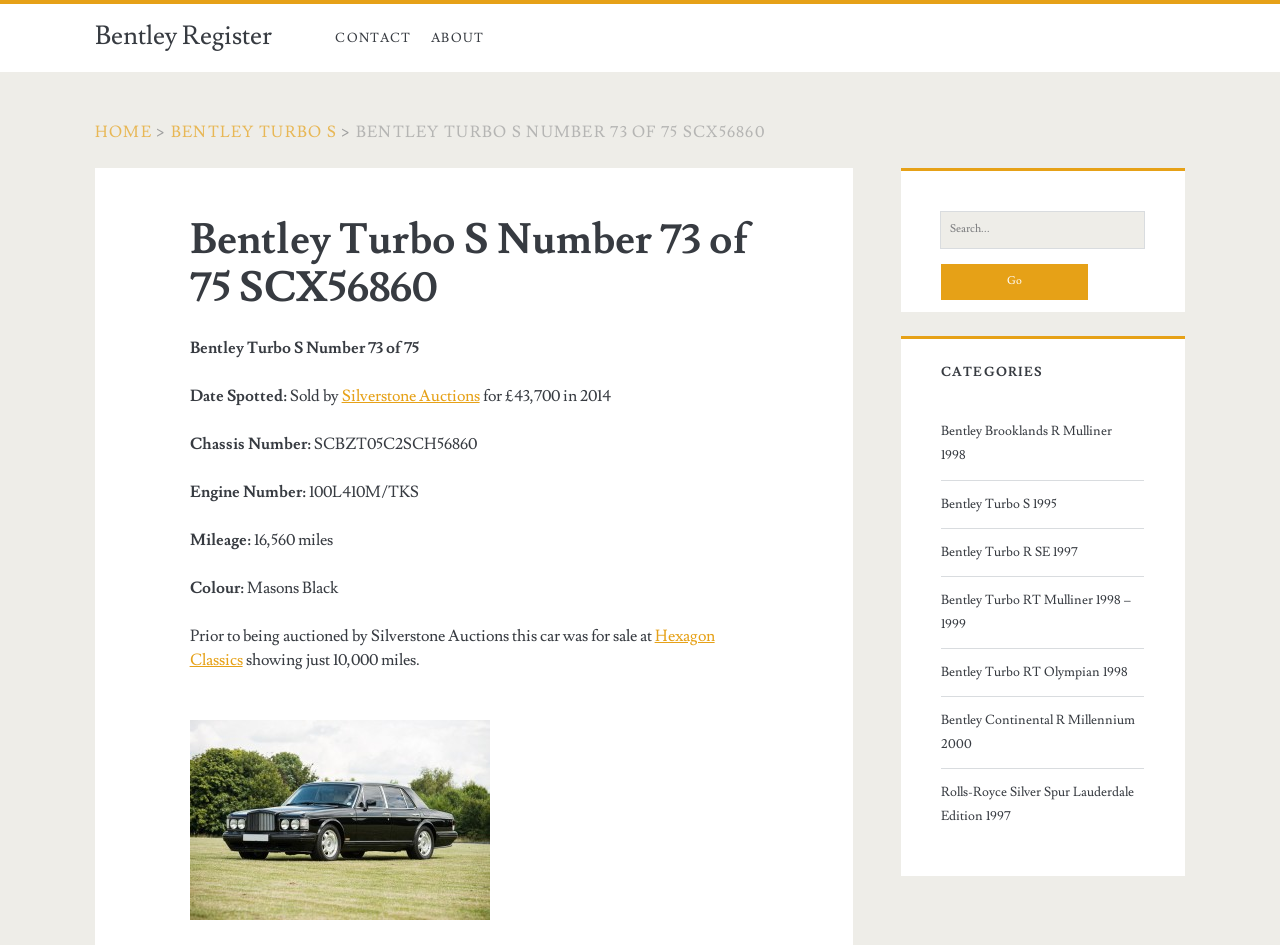Provide the bounding box coordinates of the HTML element this sentence describes: "Home". The bounding box coordinates consist of four float numbers between 0 and 1, i.e., [left, top, right, bottom].

[0.074, 0.129, 0.119, 0.15]